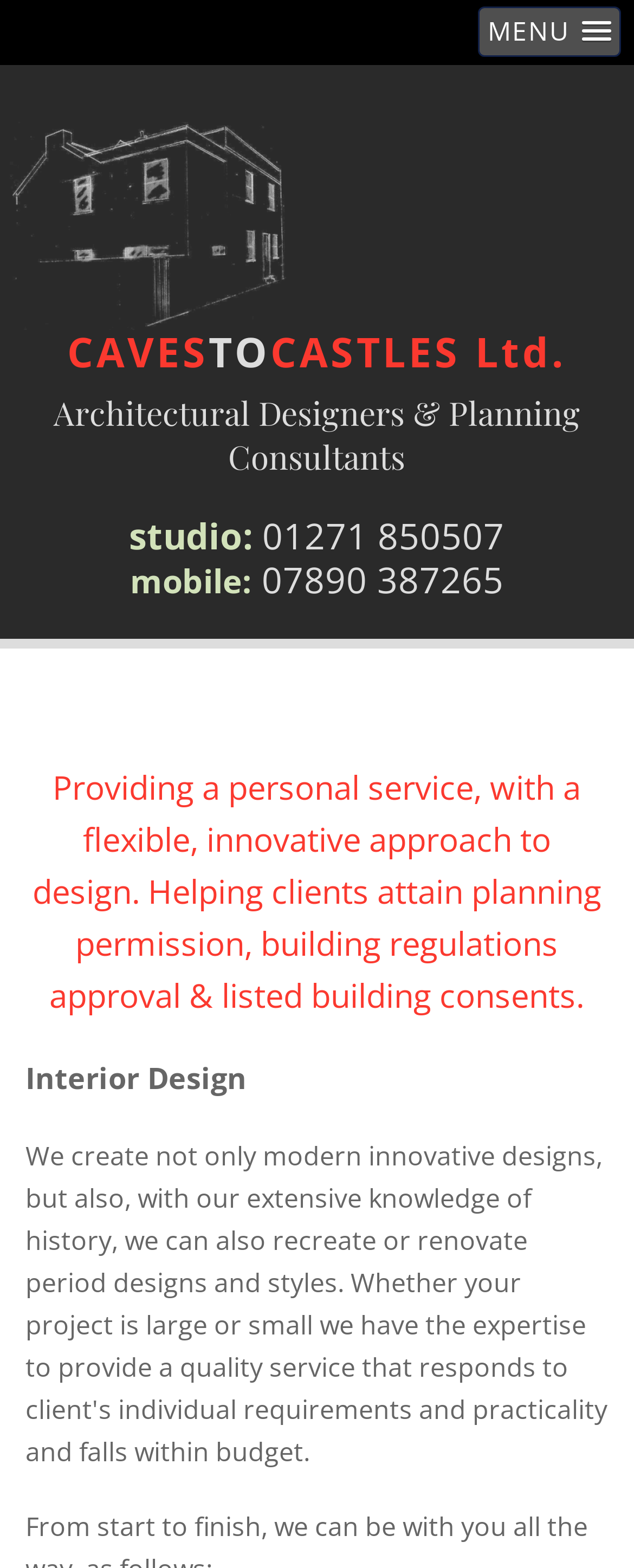What is the mobile number?
Please describe in detail the information shown in the image to answer the question.

The mobile number can be found in the static text element with bounding box coordinates [0.397, 0.354, 0.795, 0.385], which is '07890 387265'.